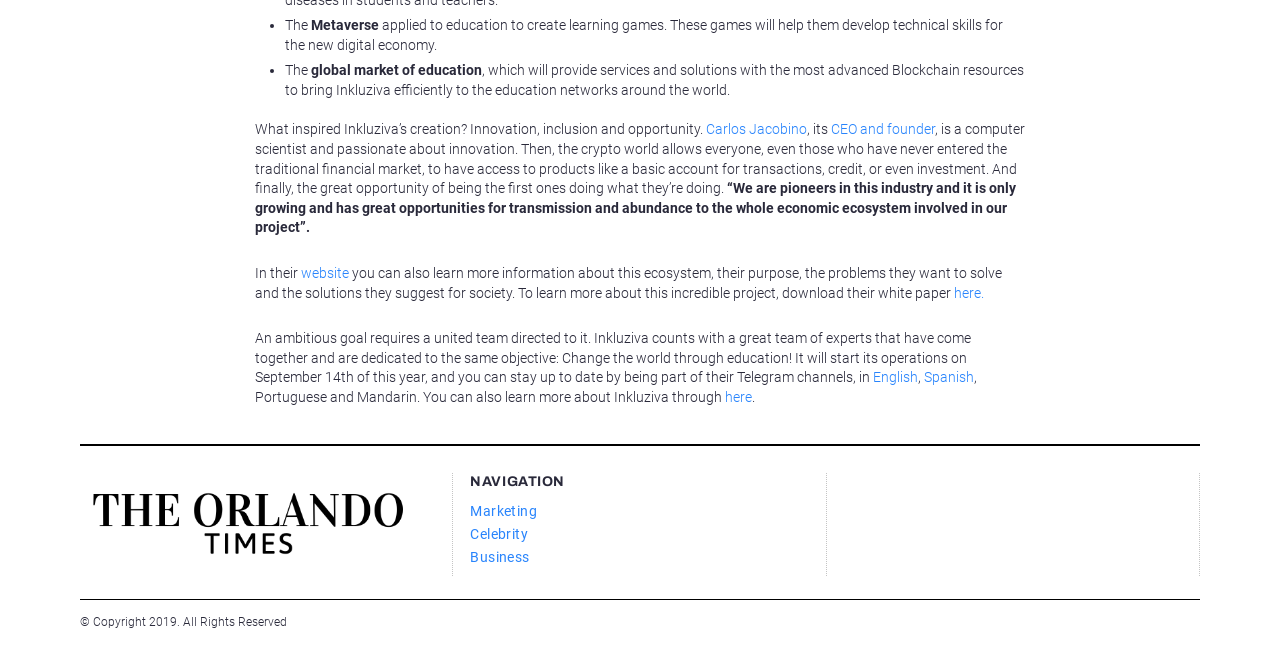Please identify the bounding box coordinates of the element's region that should be clicked to execute the following instruction: "Check the news from The Orlando Times". The bounding box coordinates must be four float numbers between 0 and 1, i.e., [left, top, right, bottom].

[0.062, 0.733, 0.326, 0.874]